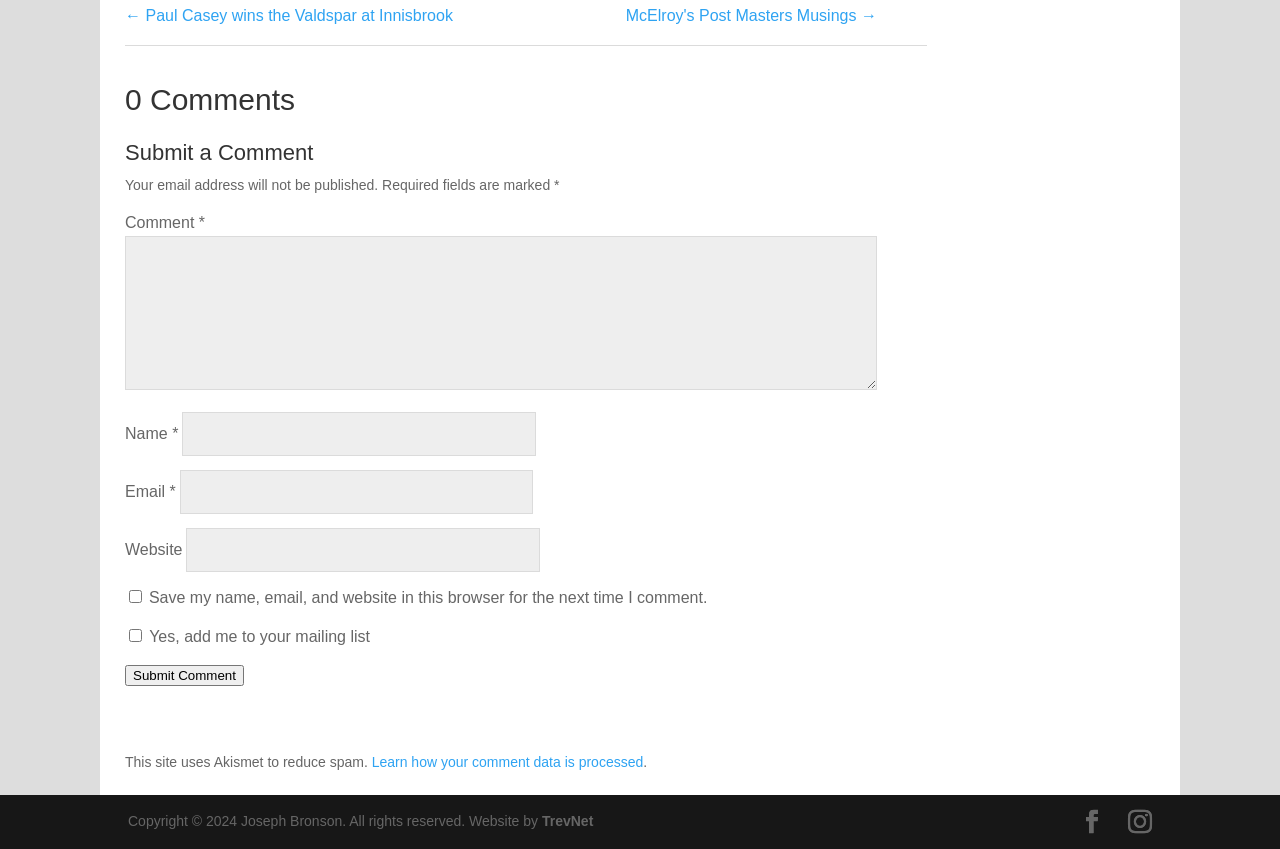Determine the bounding box coordinates of the clickable region to carry out the instruction: "Click the 'Submit Comment' button".

[0.098, 0.783, 0.191, 0.807]